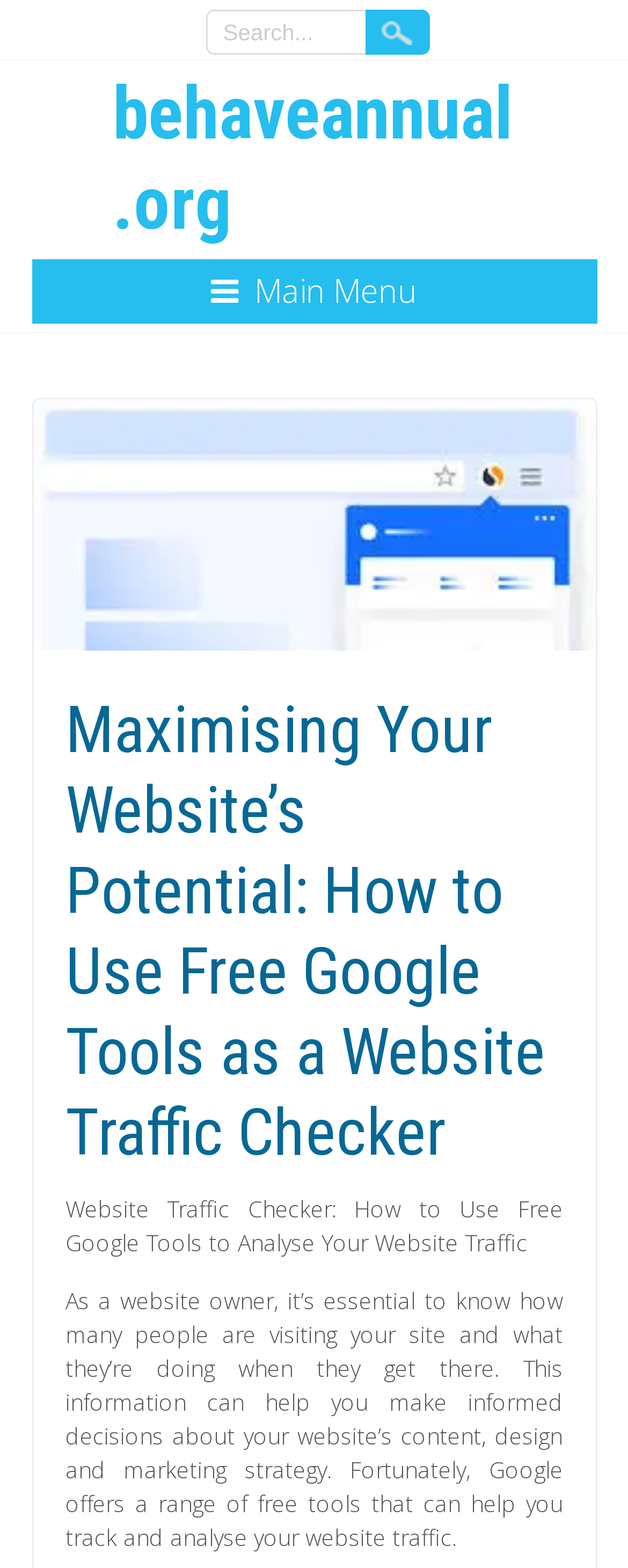What is the format of the main content?
Provide a detailed and extensive answer to the question.

The main content of the webpage is composed of static text, which suggests that the webpage is primarily text-based. There are no indications of interactive elements, videos, or other multimedia content, suggesting that the webpage is focused on providing written information to users.